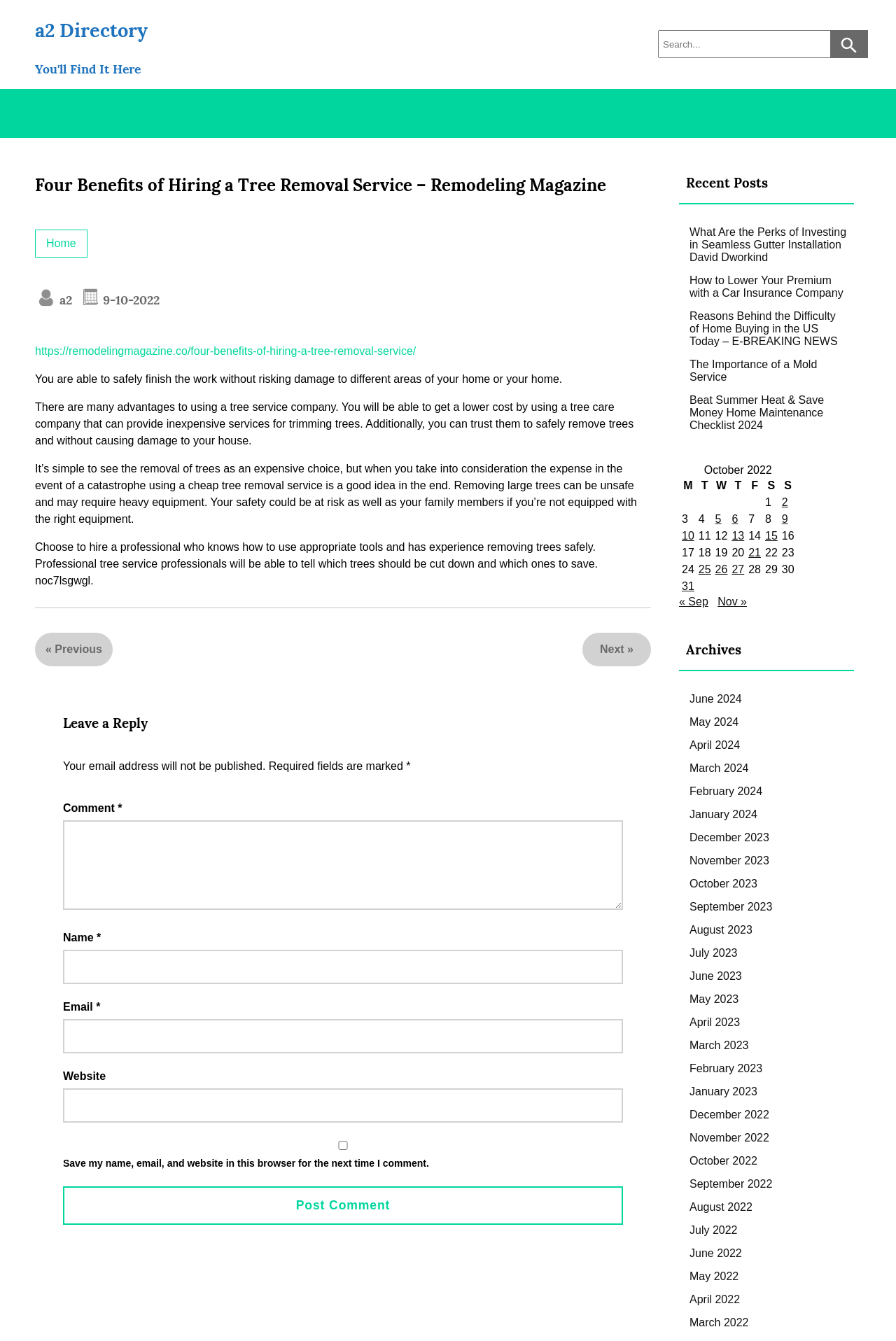What are the benefits of hiring a tree removal service?
Give a detailed response to the question by analyzing the screenshot.

The webpage lists four benefits of hiring a tree removal service, including safely finishing the work without risking damage to different areas of your home or your home, getting a lower cost by using a tree care company that can provide inexpensive services for trimming trees, trusting them to safely remove trees and without causing damage to your house, and choosing to hire a professional who knows how to use appropriate tools and has experience removing trees safely.